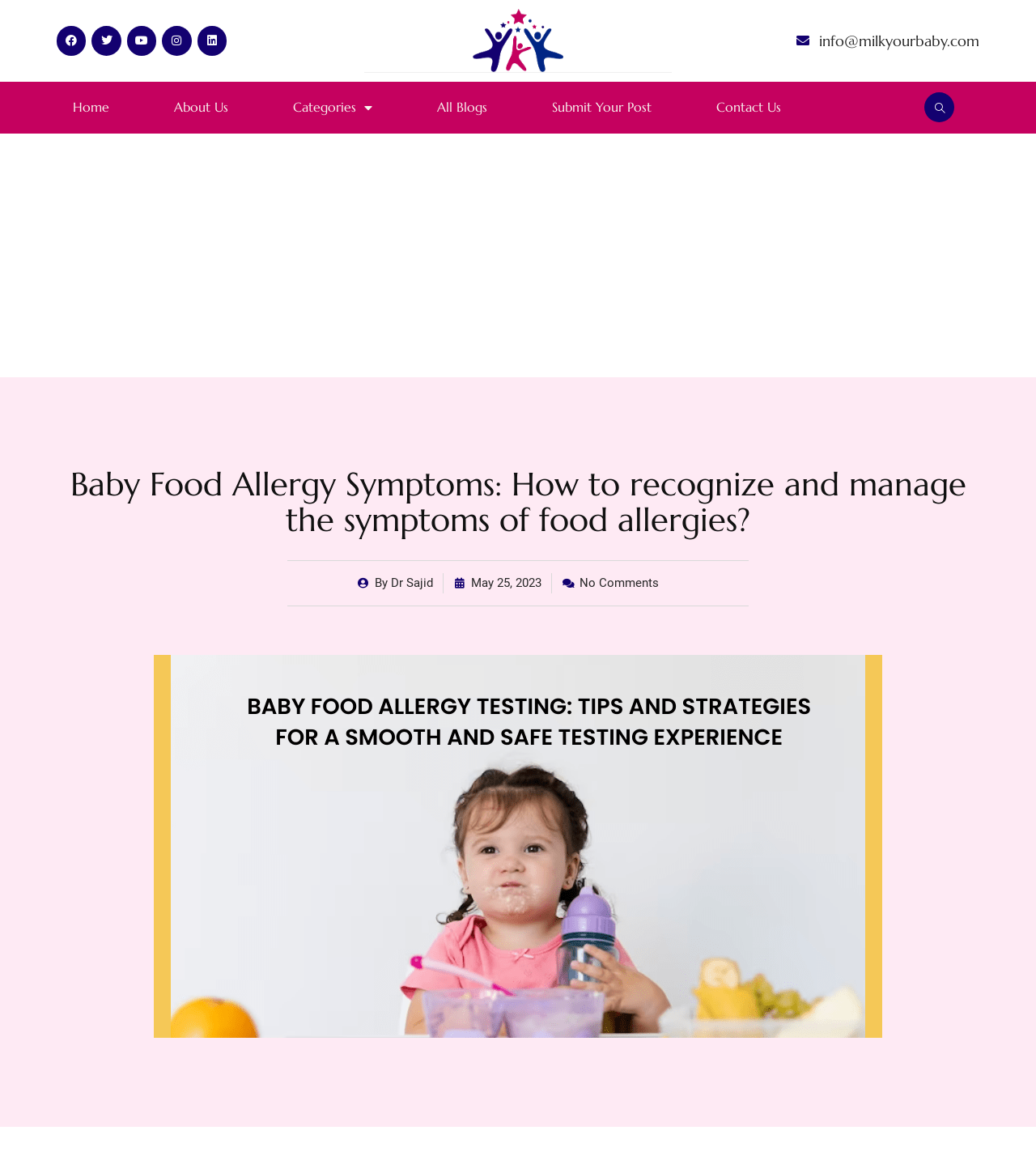Please pinpoint the bounding box coordinates for the region I should click to adhere to this instruction: "Click the 'Accueil' link".

None